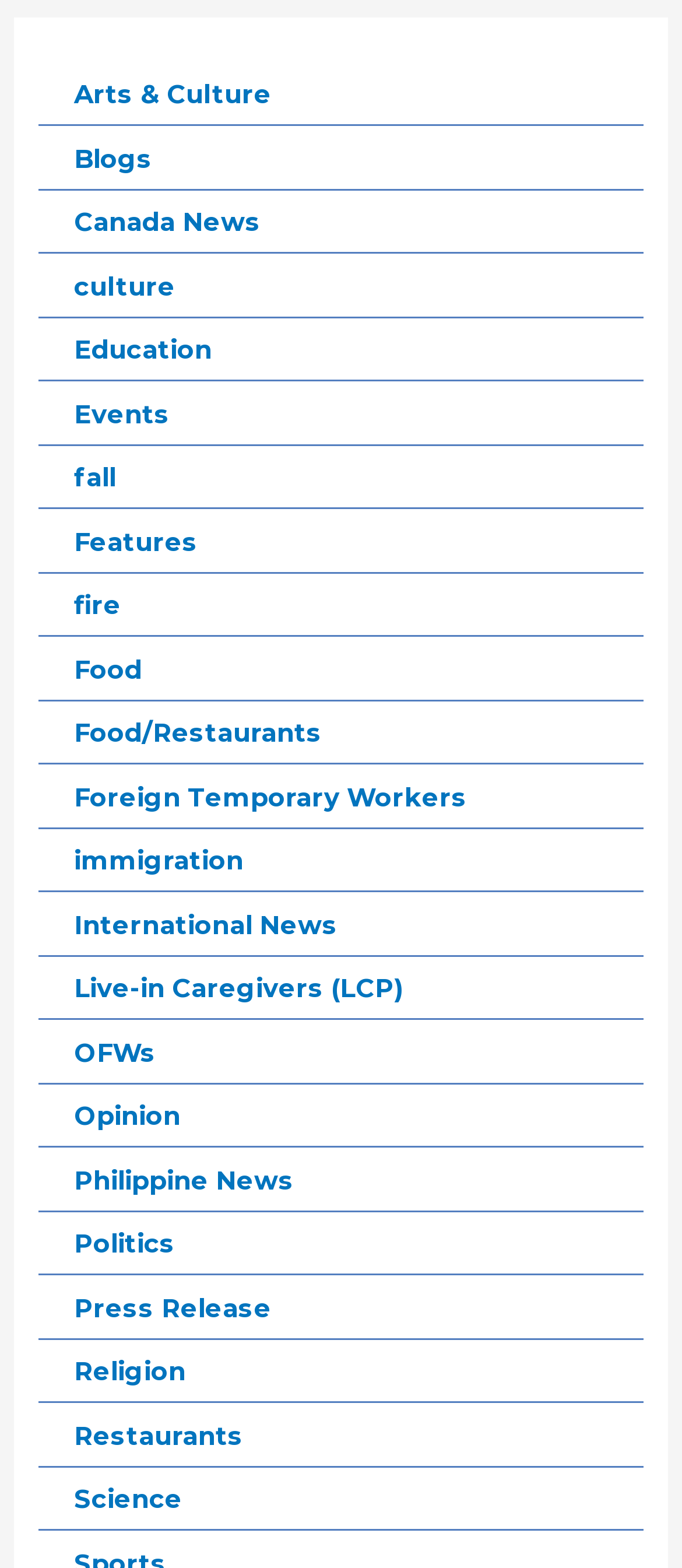Give a one-word or short phrase answer to the question: 
What is the first category listed?

Arts & Culture